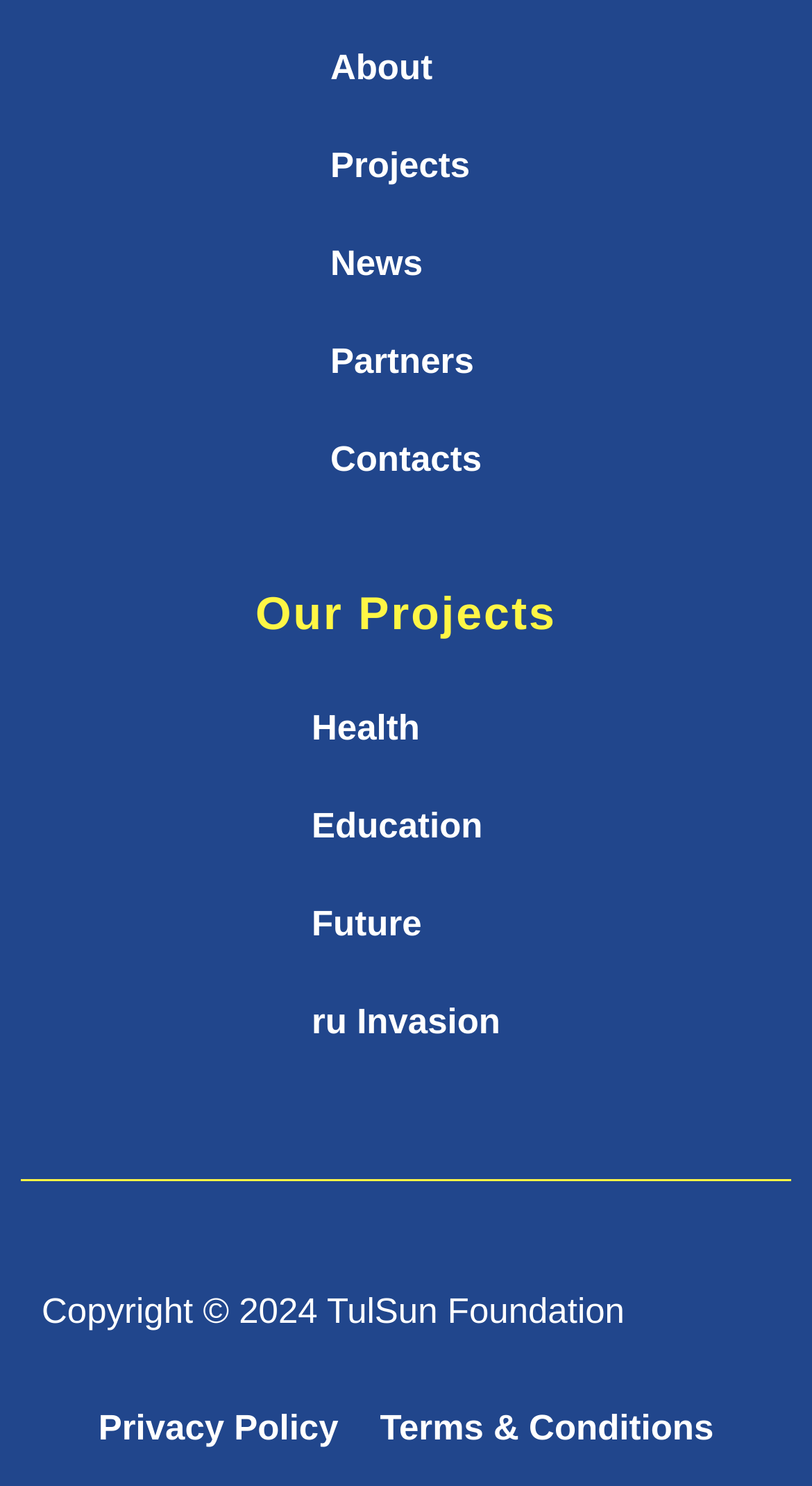How many main navigation links are at the top of the page?
Refer to the screenshot and answer in one word or phrase.

5